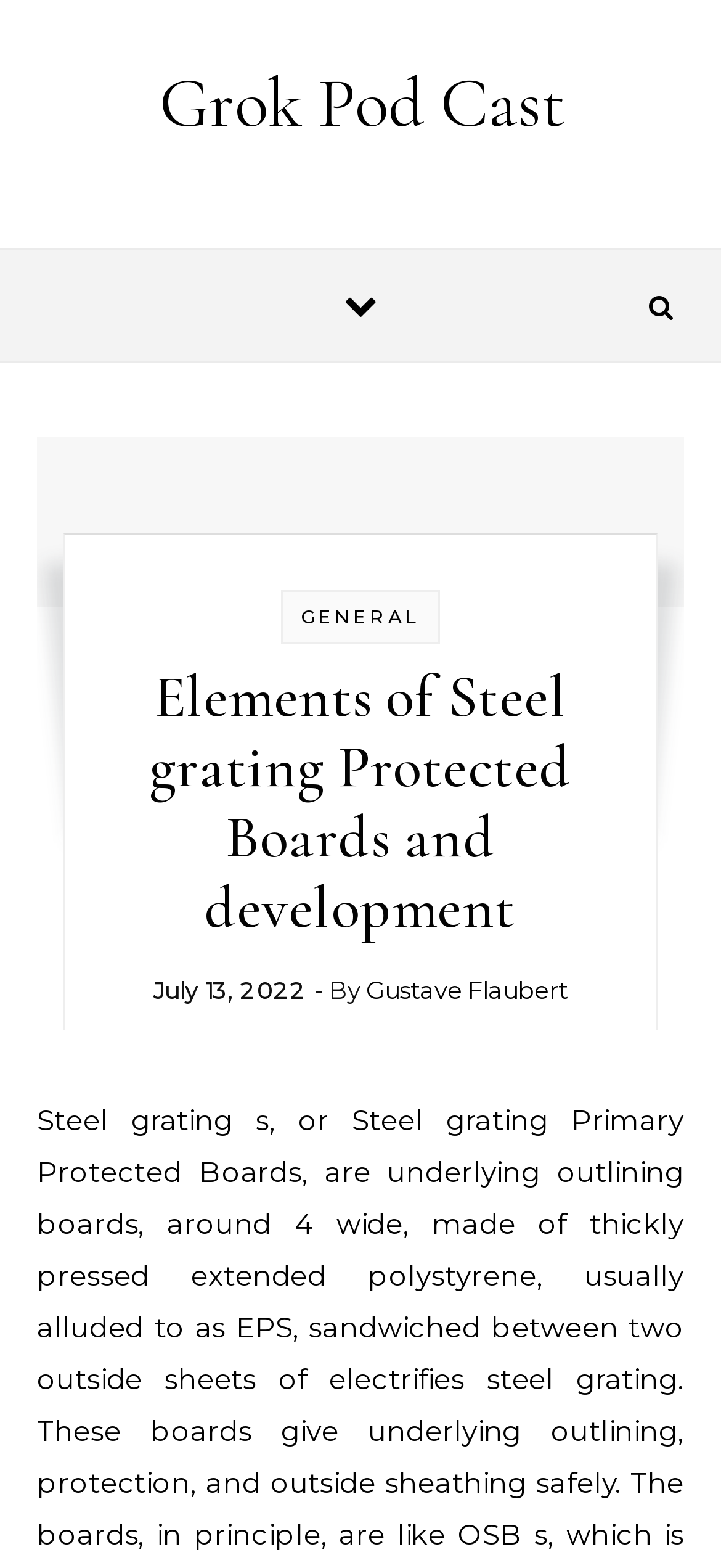Find the UI element described as: "Grok Pod Cast" and predict its bounding box coordinates. Ensure the coordinates are four float numbers between 0 and 1, [left, top, right, bottom].

[0.19, 0.035, 0.81, 0.105]